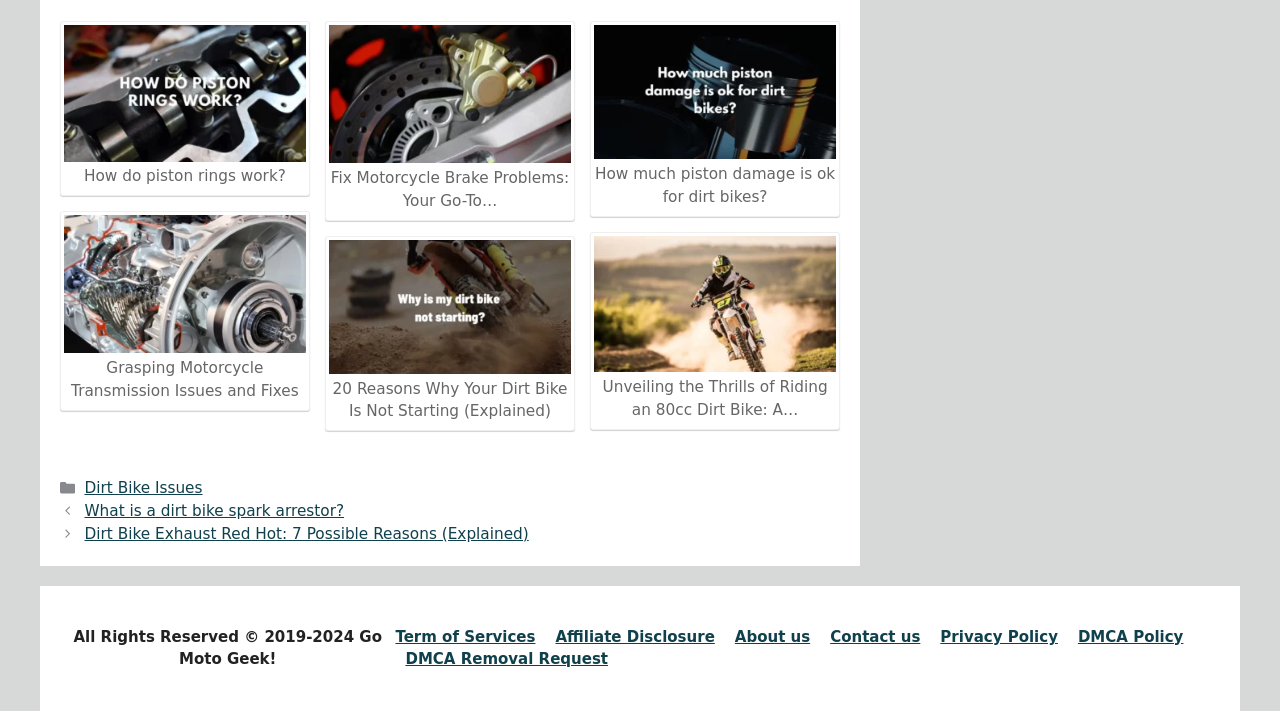Pinpoint the bounding box coordinates of the element that must be clicked to accomplish the following instruction: "View the terms of services". The coordinates should be in the format of four float numbers between 0 and 1, i.e., [left, top, right, bottom].

[0.309, 0.883, 0.418, 0.908]